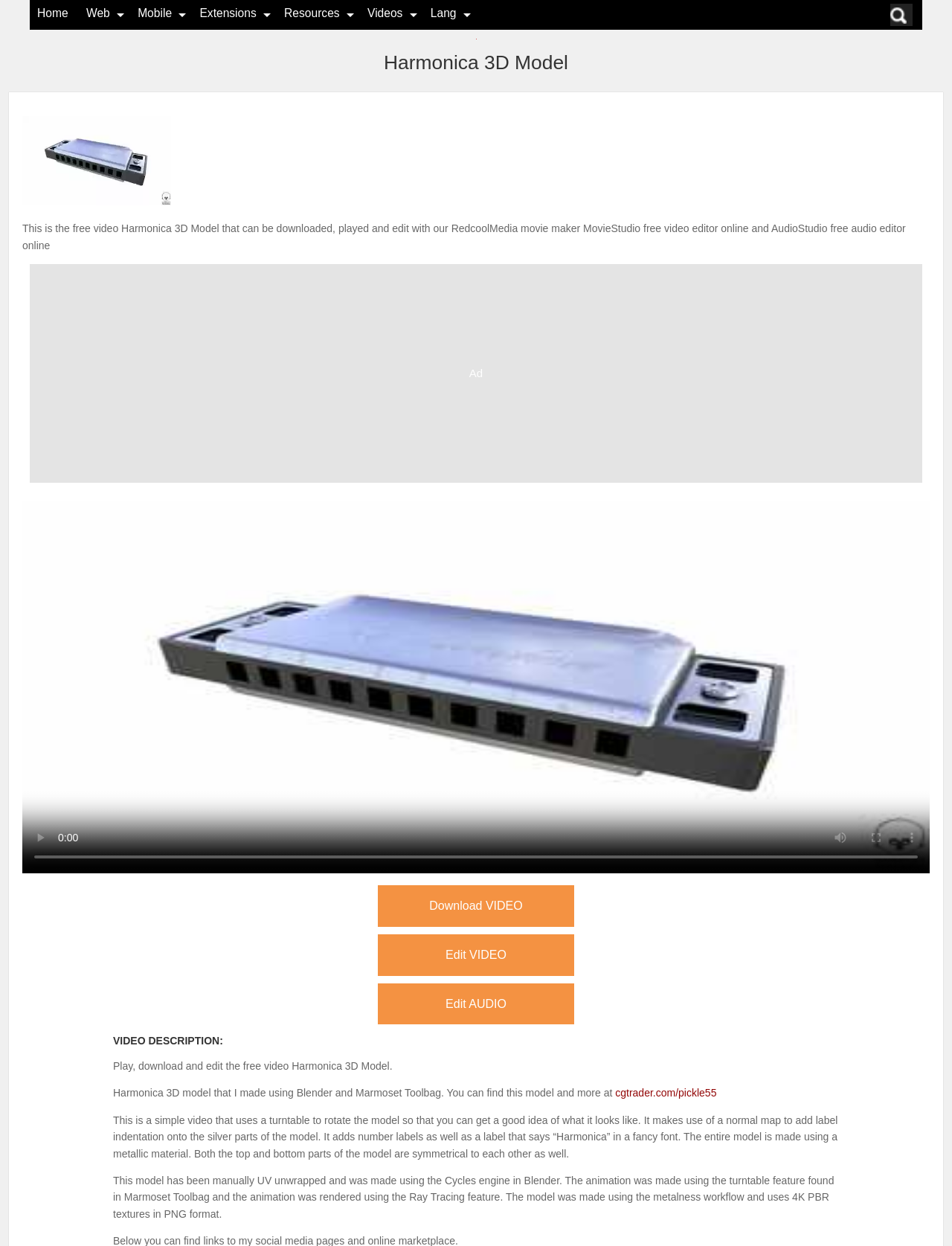Please specify the bounding box coordinates of the area that should be clicked to accomplish the following instruction: "Visit the website cgtrader.com/pickle55". The coordinates should consist of four float numbers between 0 and 1, i.e., [left, top, right, bottom].

[0.646, 0.872, 0.753, 0.882]